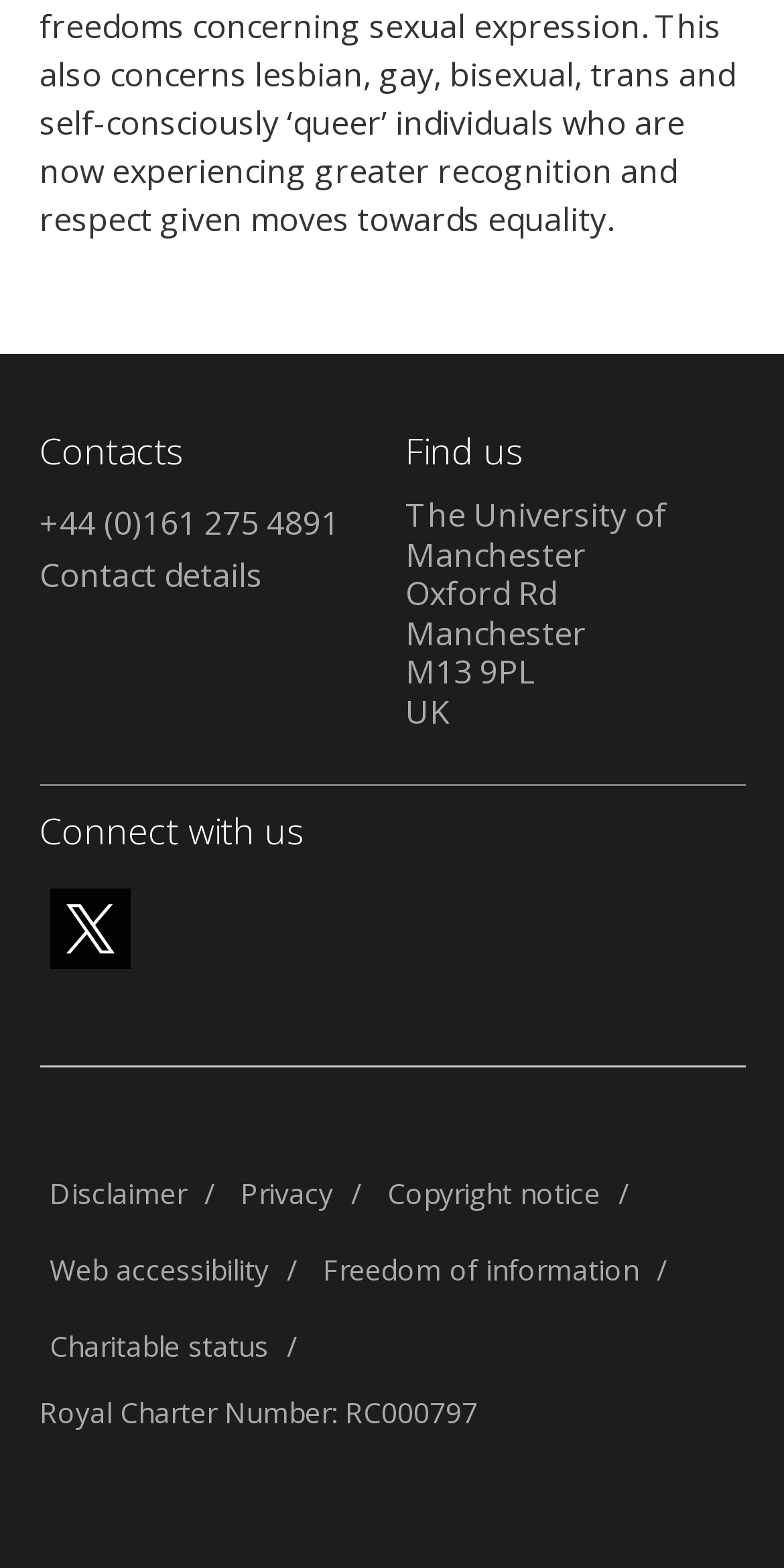Given the element description, predict the bounding box coordinates in the format (top-left x, top-left y, bottom-right x, bottom-right y). Make sure all values are between 0 and 1. Here is the element description: LeVar Burton

None